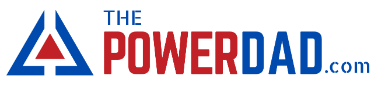What is the website suffix included in the logo?
Look at the image and construct a detailed response to the question.

The logo of 'The PowerDad' is carefully analyzed, and it is observed that the website suffix '.com' is included in a smaller, streamlined font below the words 'THE POWERDAD'.